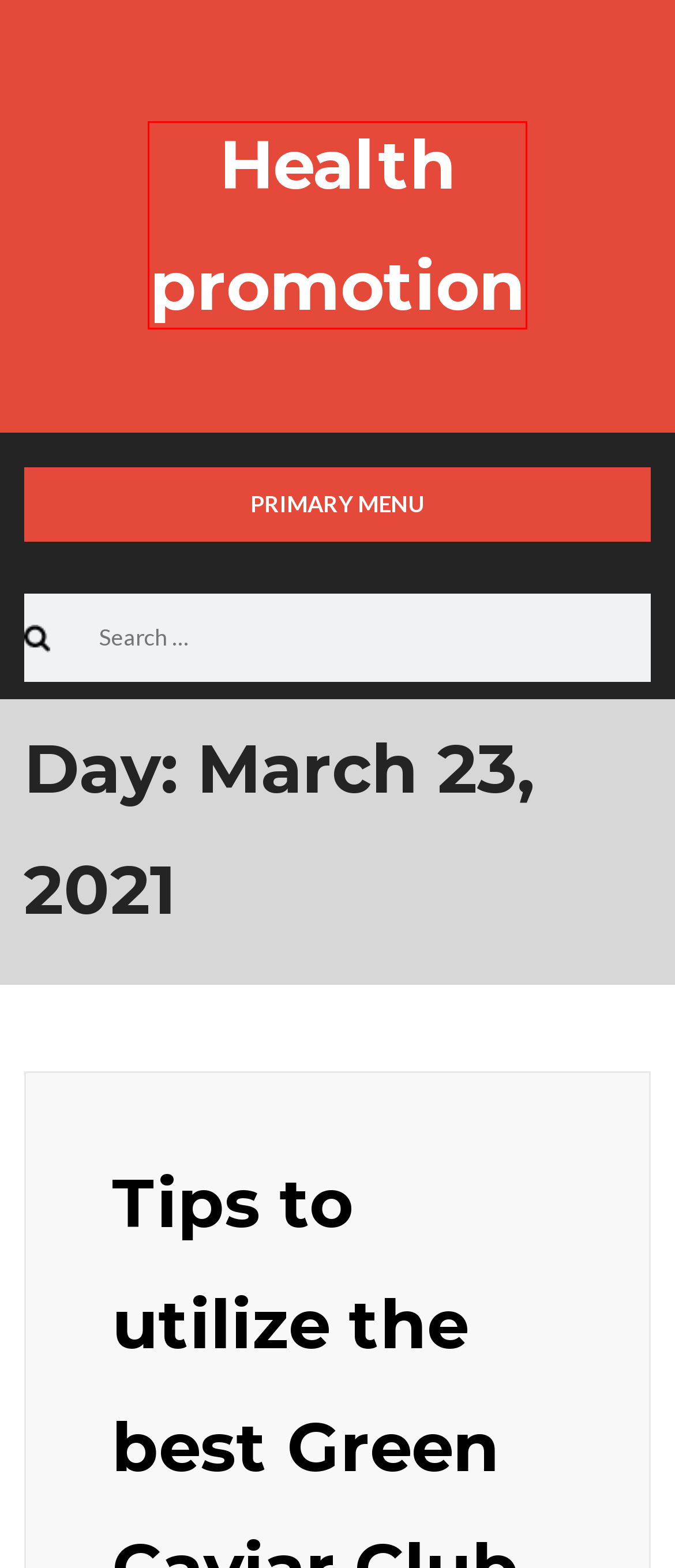Examine the screenshot of a webpage with a red bounding box around a UI element. Your task is to identify the webpage description that best corresponds to the new webpage after clicking the specified element. The given options are:
A. Quiz Inferno – Feel the Heat of Intense Trivia Showdowns – Health promotion
B. Health promotion
C. December 2021 – Health promotion
D. October 2021 – Health promotion
E. Real Estate – Health promotion
F. August 2019 – Health promotion
G. March 2023 – Health promotion
H. June 2022 – Health promotion

B